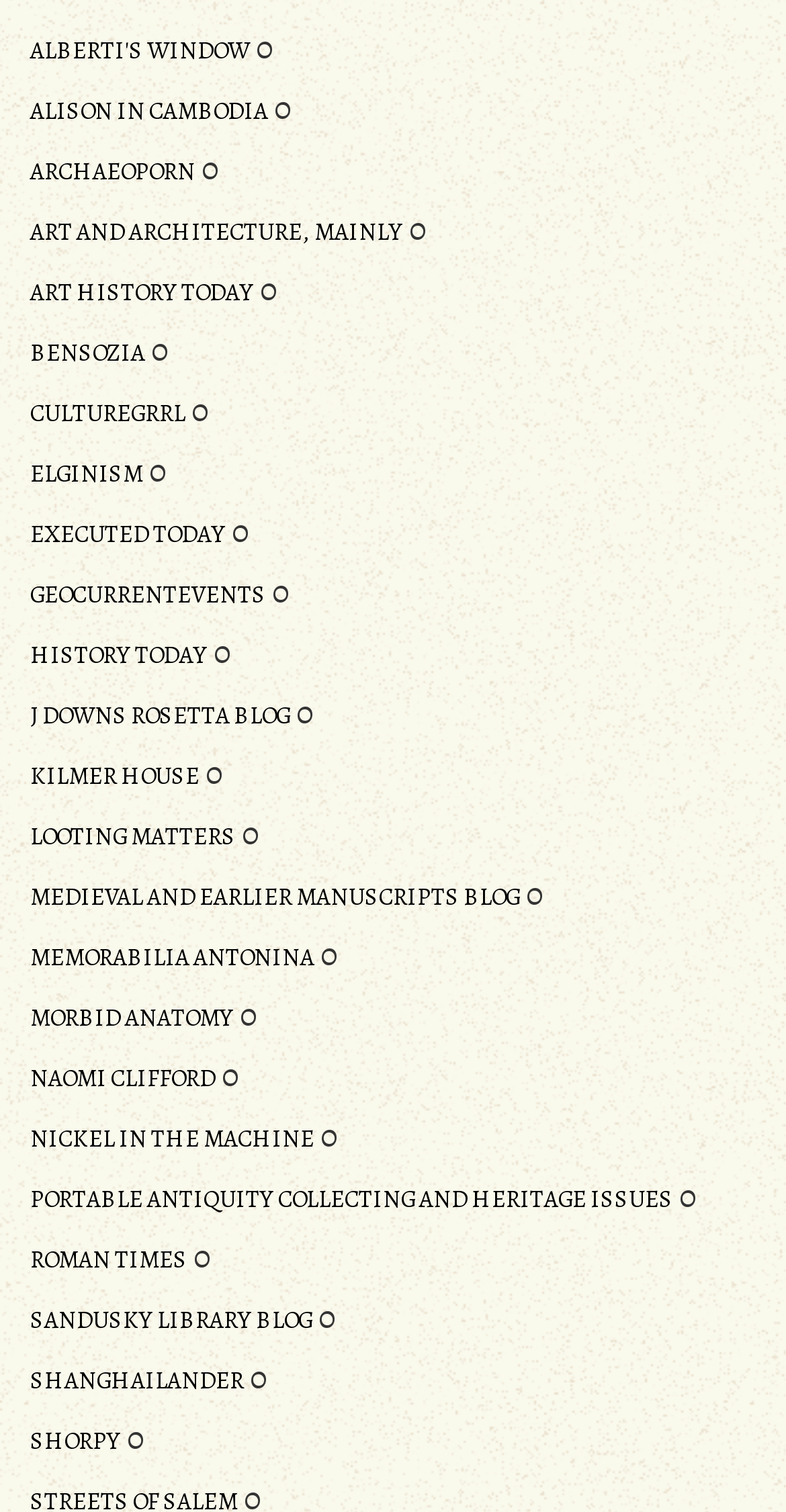Determine the bounding box coordinates of the clickable region to follow the instruction: "go to ART HISTORY TODAY".

[0.038, 0.183, 0.323, 0.204]